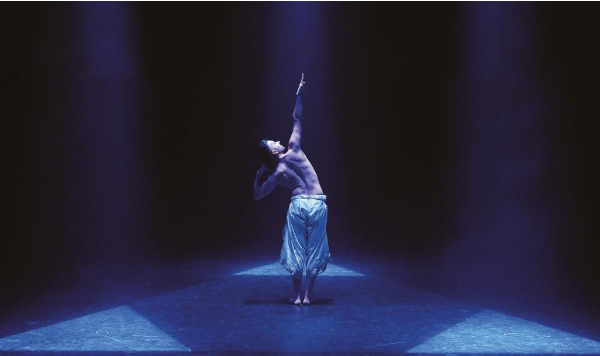Please answer the following question using a single word or phrase: 
What is the shape of the floor design?

triangular